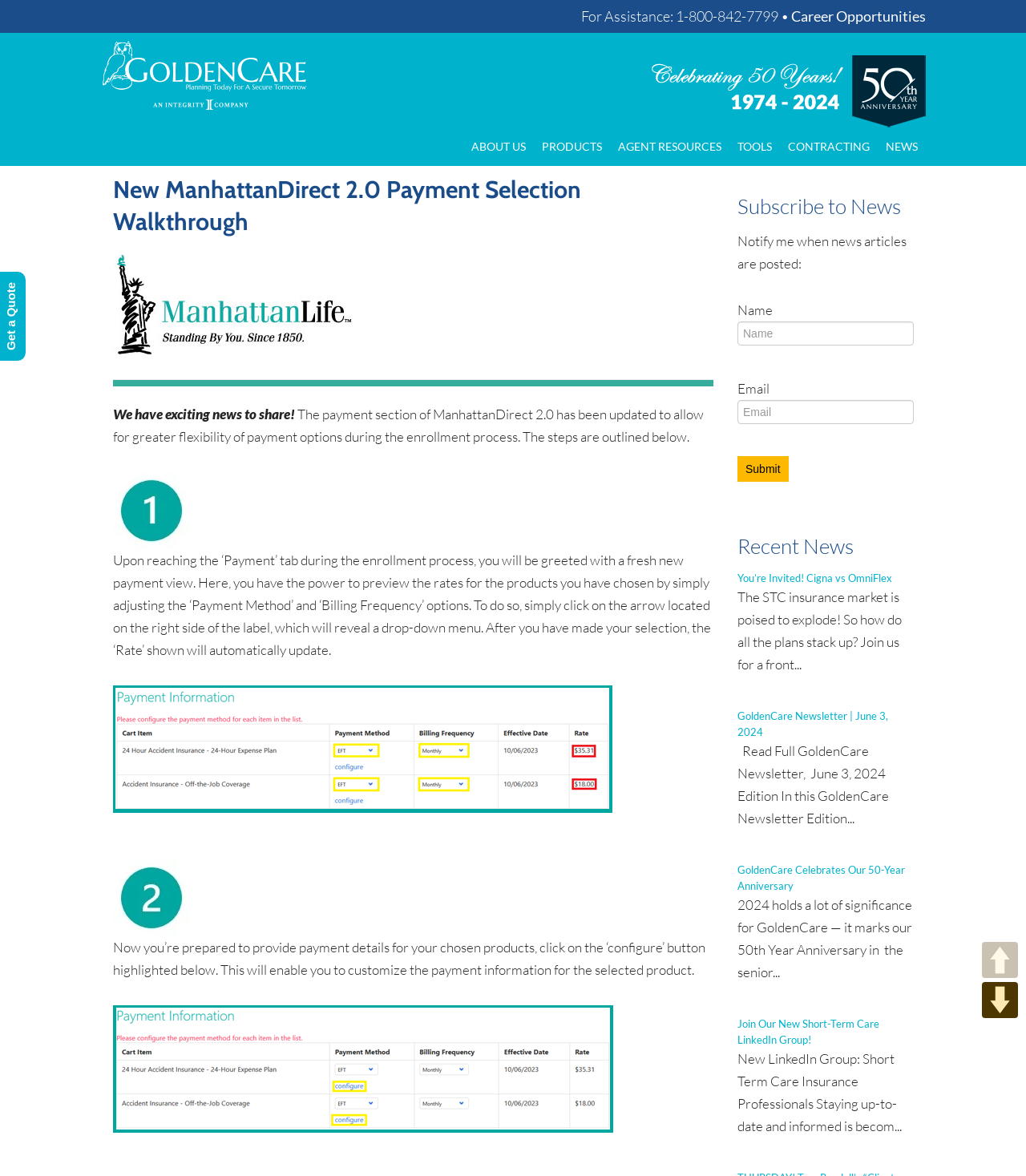Determine the bounding box coordinates for the area that needs to be clicked to fulfill this task: "Click on the 'UP' button". The coordinates must be given as four float numbers between 0 and 1, i.e., [left, top, right, bottom].

[0.957, 0.801, 0.992, 0.832]